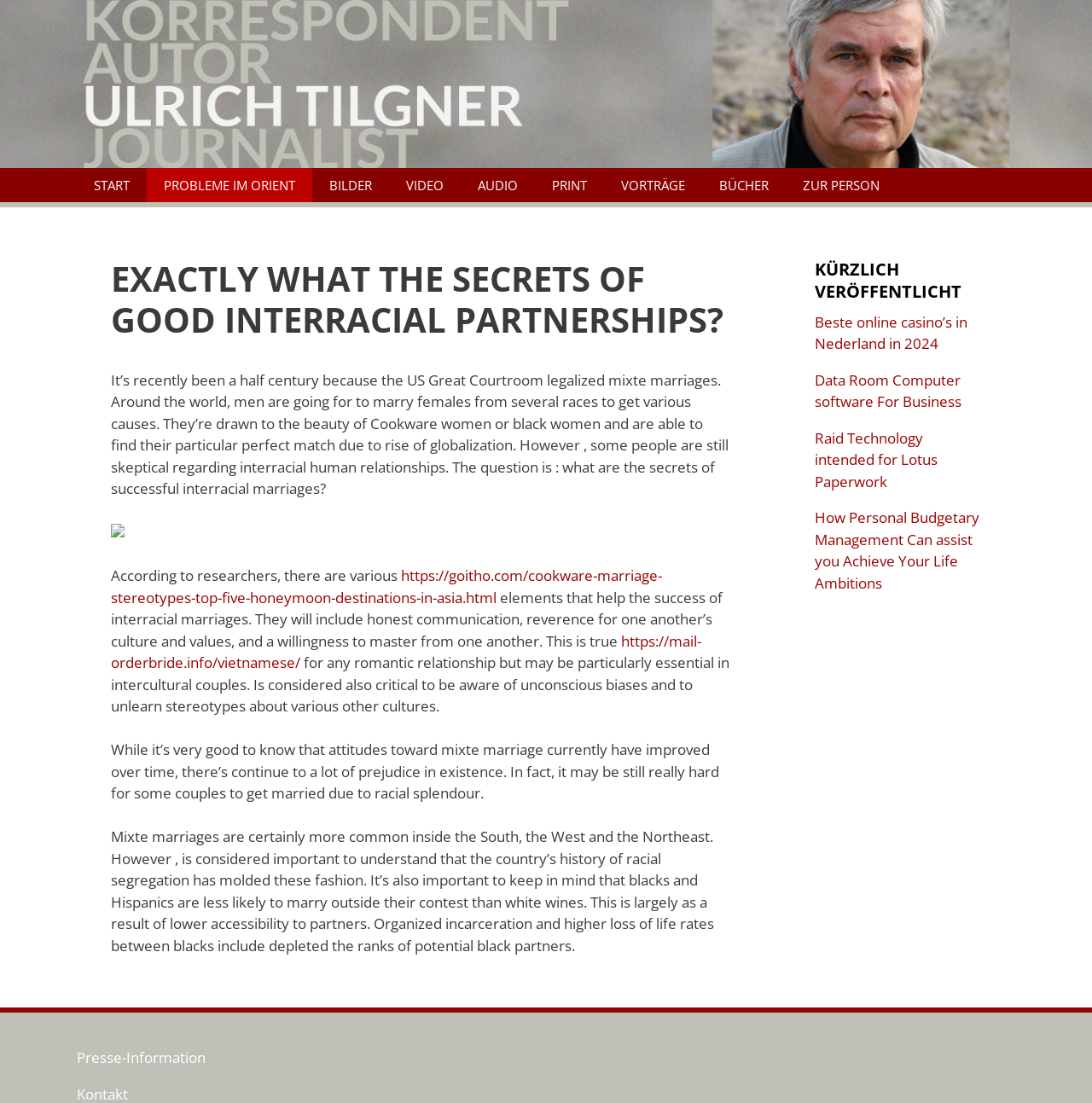Identify the text that serves as the heading for the webpage and generate it.

EXACTLY WHAT THE SECRETS OF GOOD INTERRACIAL PARTNERSHIPS?